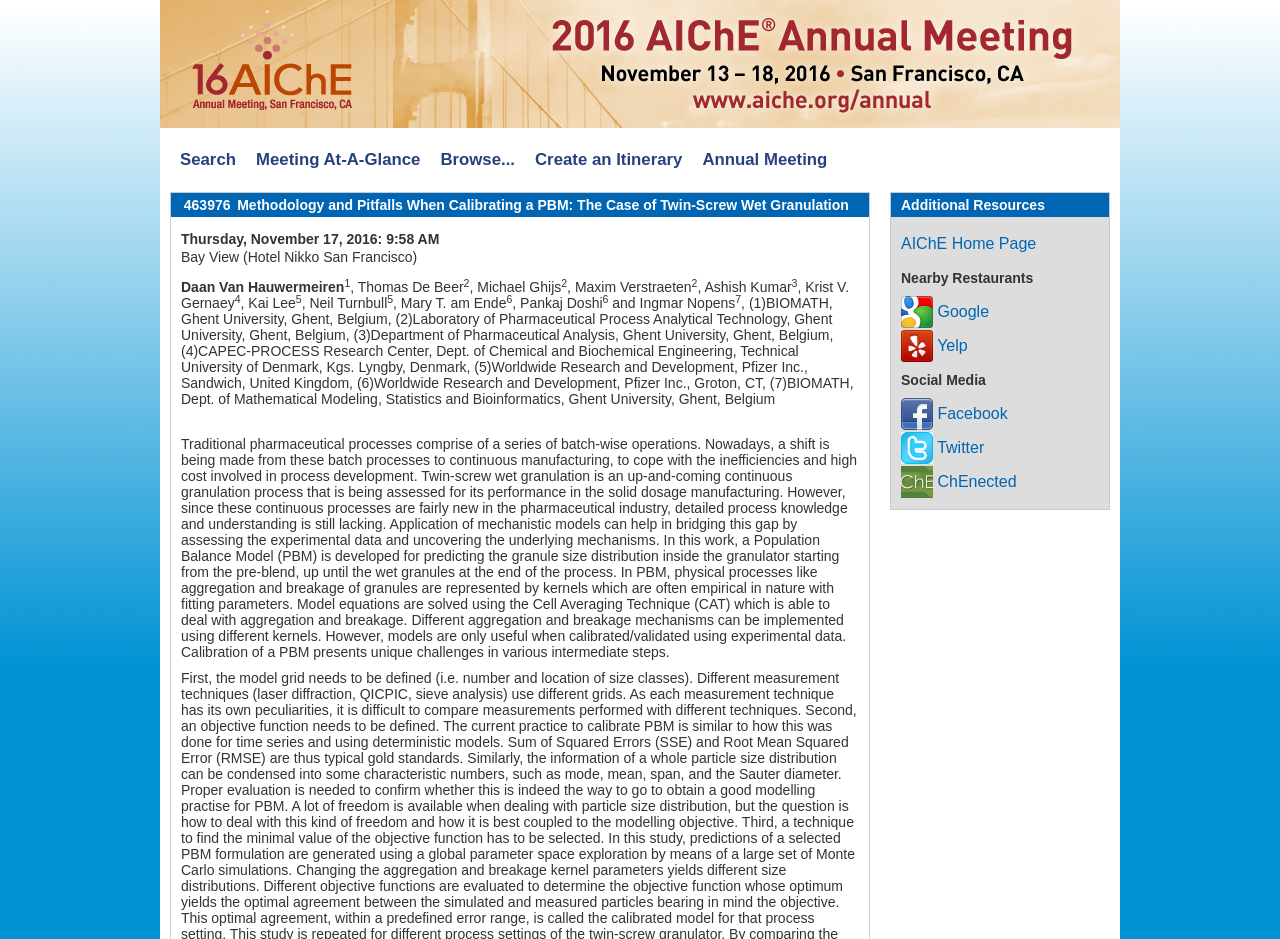What is the topic of the abstract?
Answer briefly with a single word or phrase based on the image.

Methodology and Pitfalls When Calibrating a PBM